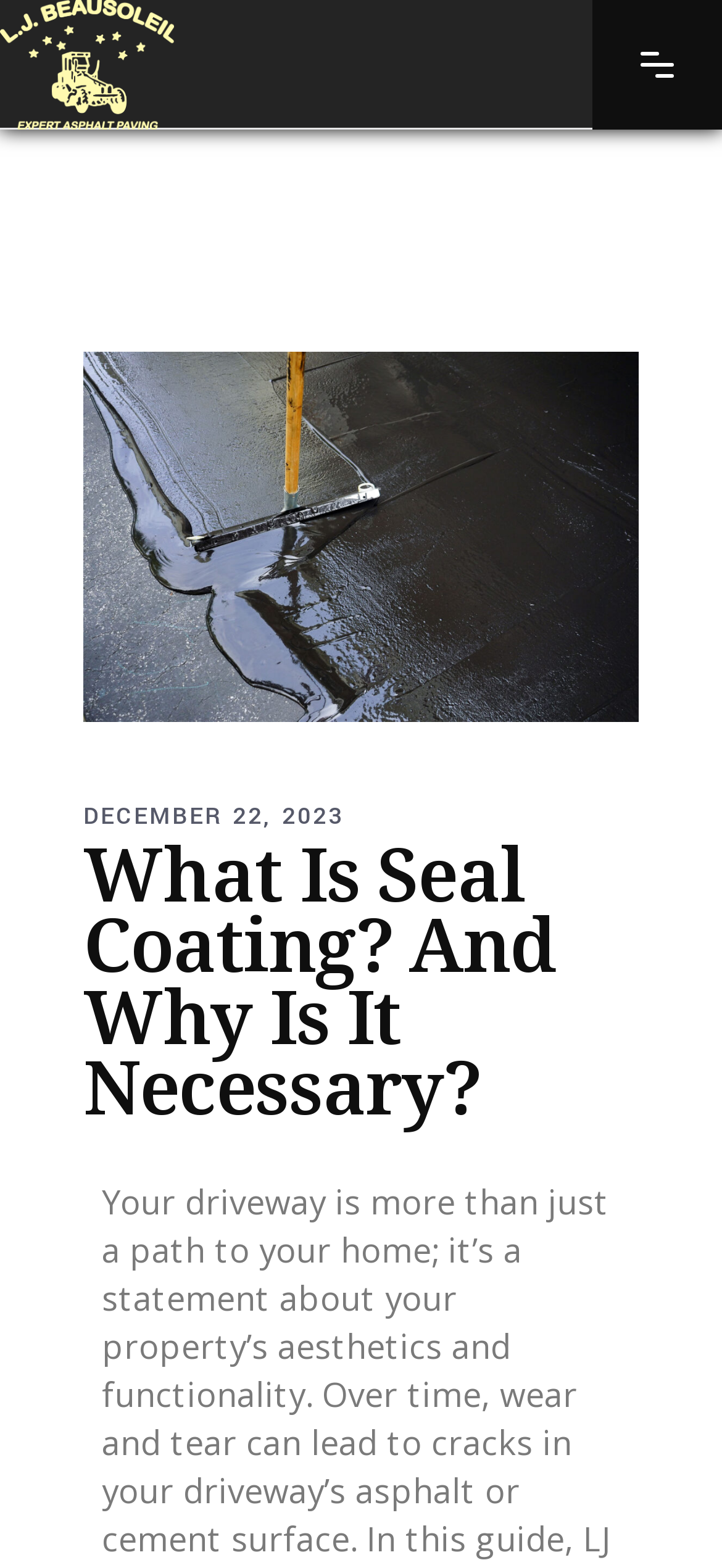From the element description: "December 22, 2023", extract the bounding box coordinates of the UI element. The coordinates should be expressed as four float numbers between 0 and 1, in the order [left, top, right, bottom].

[0.115, 0.51, 0.476, 0.531]